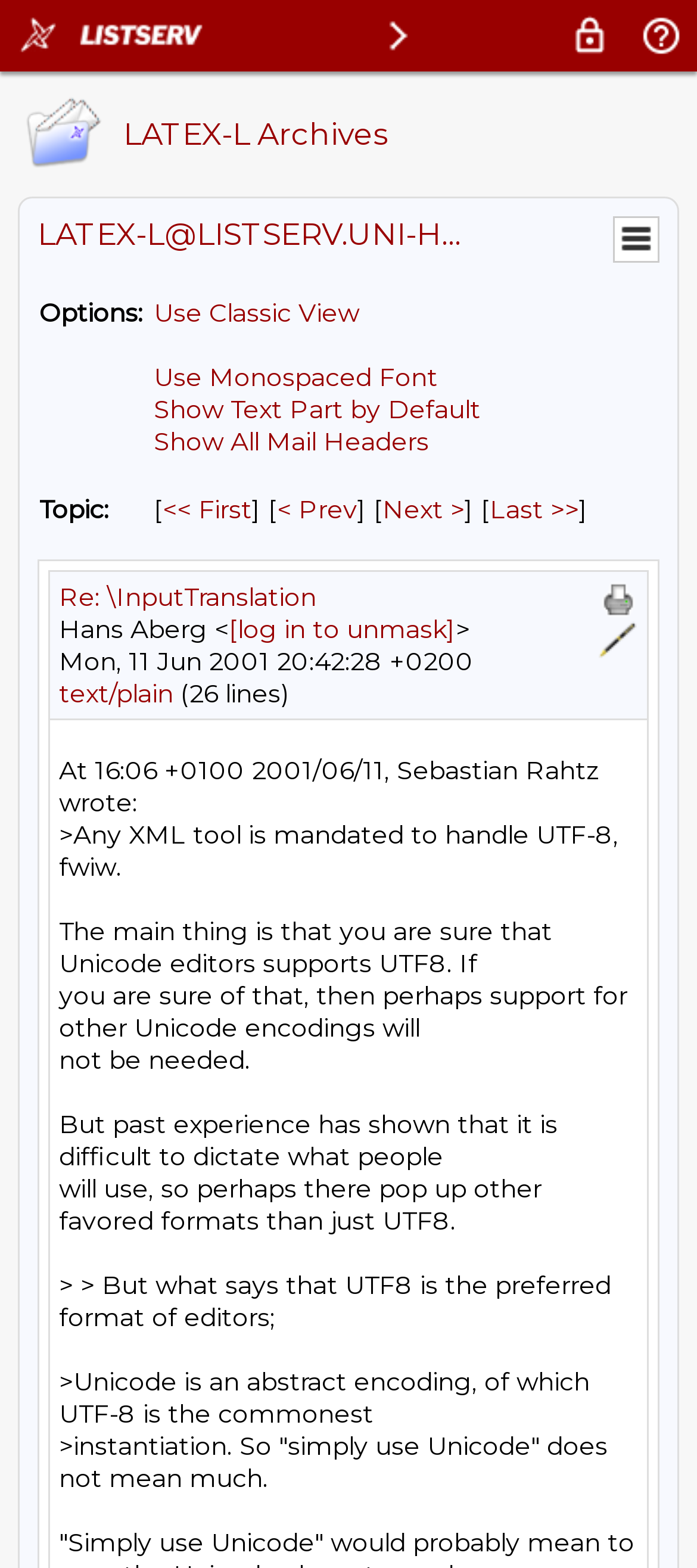Specify the bounding box coordinates of the element's region that should be clicked to achieve the following instruction: "View the LATEX-L Archives". The bounding box coordinates consist of four float numbers between 0 and 1, in the format [left, top, right, bottom].

[0.164, 0.057, 0.974, 0.114]